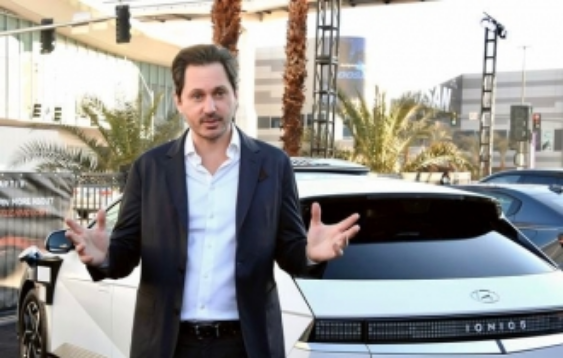Using a single word or phrase, answer the following question: 
What is the climate suggested by the setting?

Warm